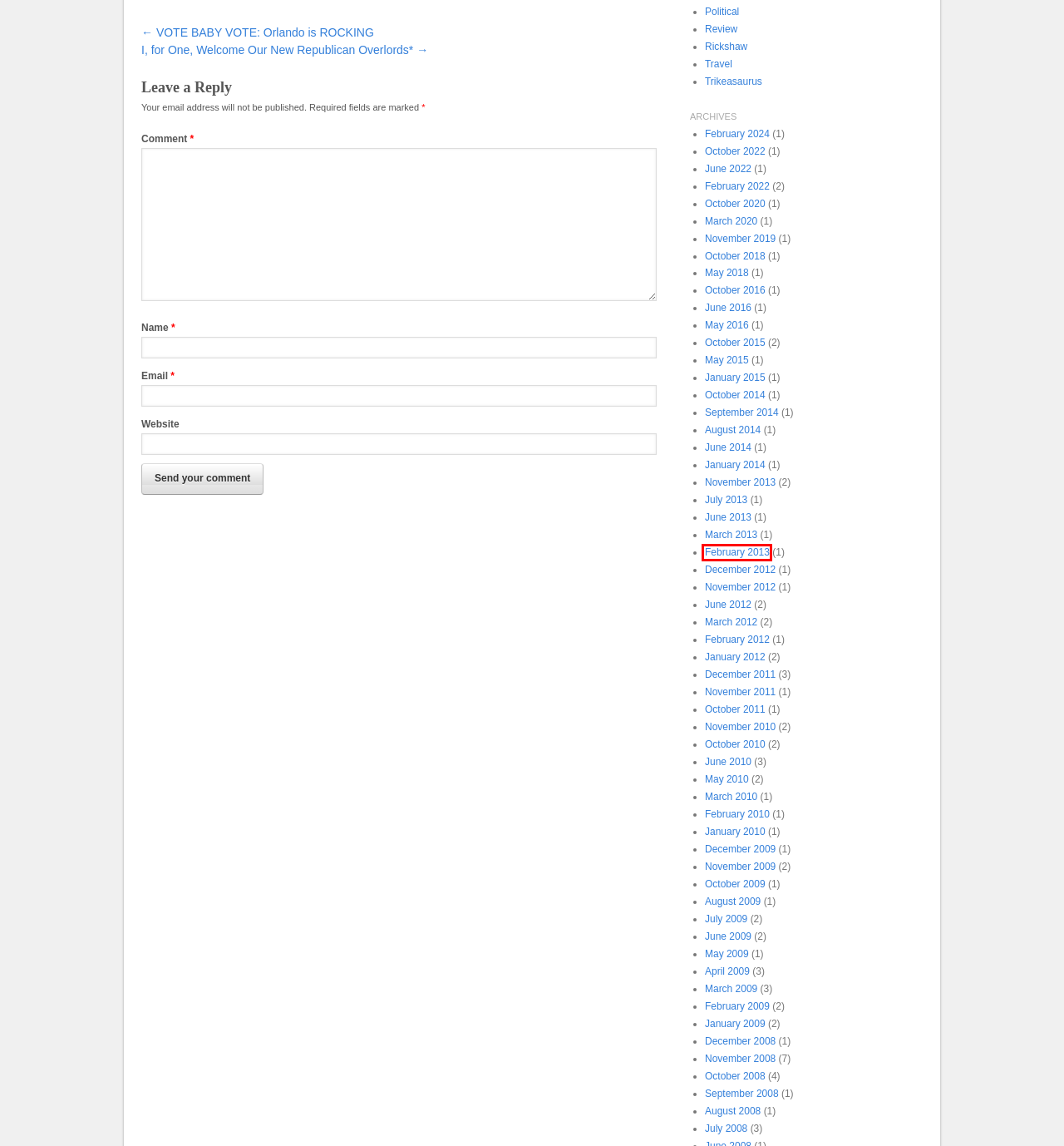You are given a screenshot of a webpage within which there is a red rectangle bounding box. Please choose the best webpage description that matches the new webpage after clicking the selected element in the bounding box. Here are the options:
A. » Trikeasaurus
B. » 2012 » January
C. » 2011 » October
D. » 2013 » March
E. » 2012 » June
F. » 2016 » October
G. » 2013 » February
H. » 2009 » August

G